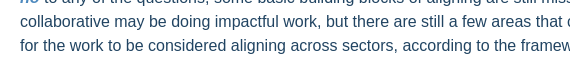Illustrate the image with a detailed caption.

The image showcases a section of a webpage discussing the concept of "aligning" in collaborative efforts. It highlights the challenges faced when answering key questions that determine the effectiveness of collaboration. The text emphasizes that while some collaborations may yield impactful results, there could be foundational aspects of aligning that remain unaddressed. To facilitate better alignment across sectors, the importance of recognizing these gaps is underlined. The overall theme promotes a structured approach to enhance collaboration effectiveness through the Framework for Aligning Sectors.